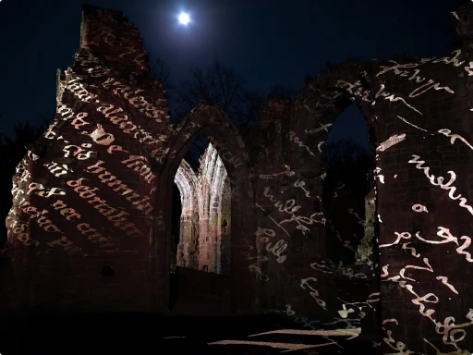Thoroughly describe everything you see in the image.

The image captures a hauntingly beautiful scene of ancient ruins illuminated under the night sky, with a bright moon casting a silvery glow. The remnants of stone walls, showcasing intricate archways, are adorned with projections of text, creating a contrast between the historical structure and the ephemeral art. The projected writing appears to flow and swirl across the stones, suggesting a narrative or poetic theme, adding depth and intrigue to the composition. The surrounding trees are silhouetted against the dark sky, enhancing the mysterious atmosphere of this outdoor art installation.